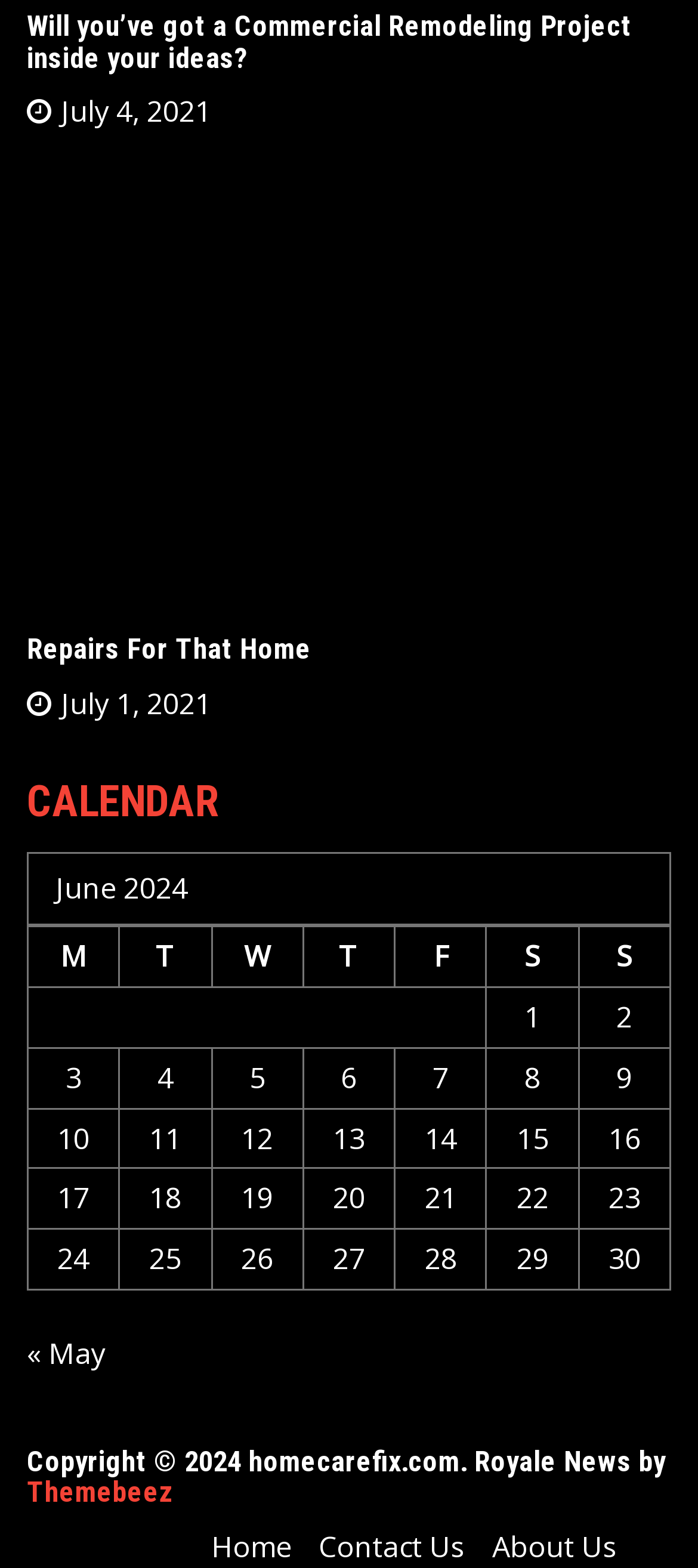Please determine the bounding box coordinates of the element to click in order to execute the following instruction: "View calendar for June 2024". The coordinates should be four float numbers between 0 and 1, specified as [left, top, right, bottom].

[0.038, 0.544, 0.962, 0.823]